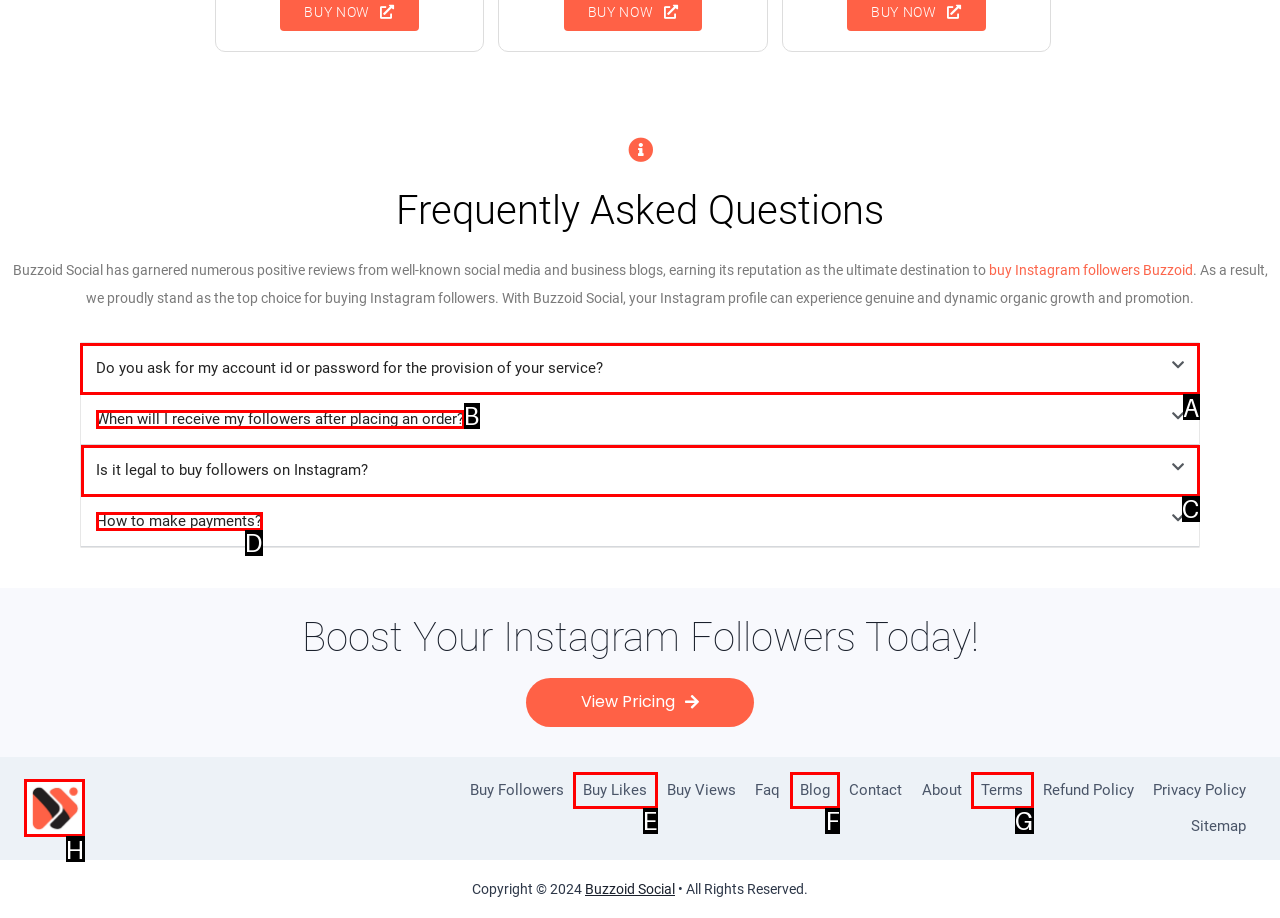Tell me the correct option to click for this task: Expand the 'Do you ask for my account id or password for the provision of your service?' button
Write down the option's letter from the given choices.

A